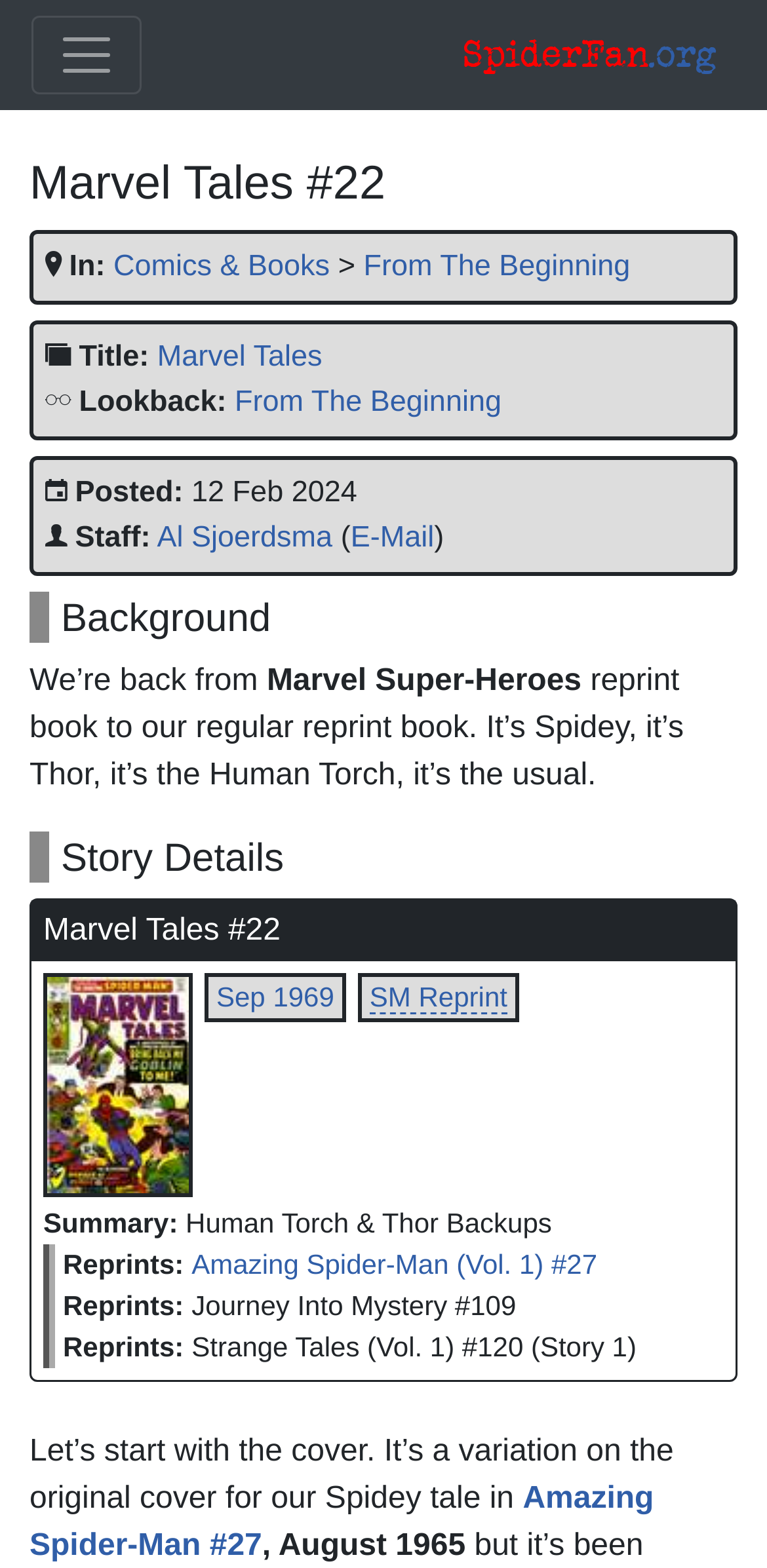Identify the bounding box coordinates for the UI element described as: "Sep 1969". The coordinates should be provided as four floats between 0 and 1: [left, top, right, bottom].

[0.282, 0.626, 0.436, 0.646]